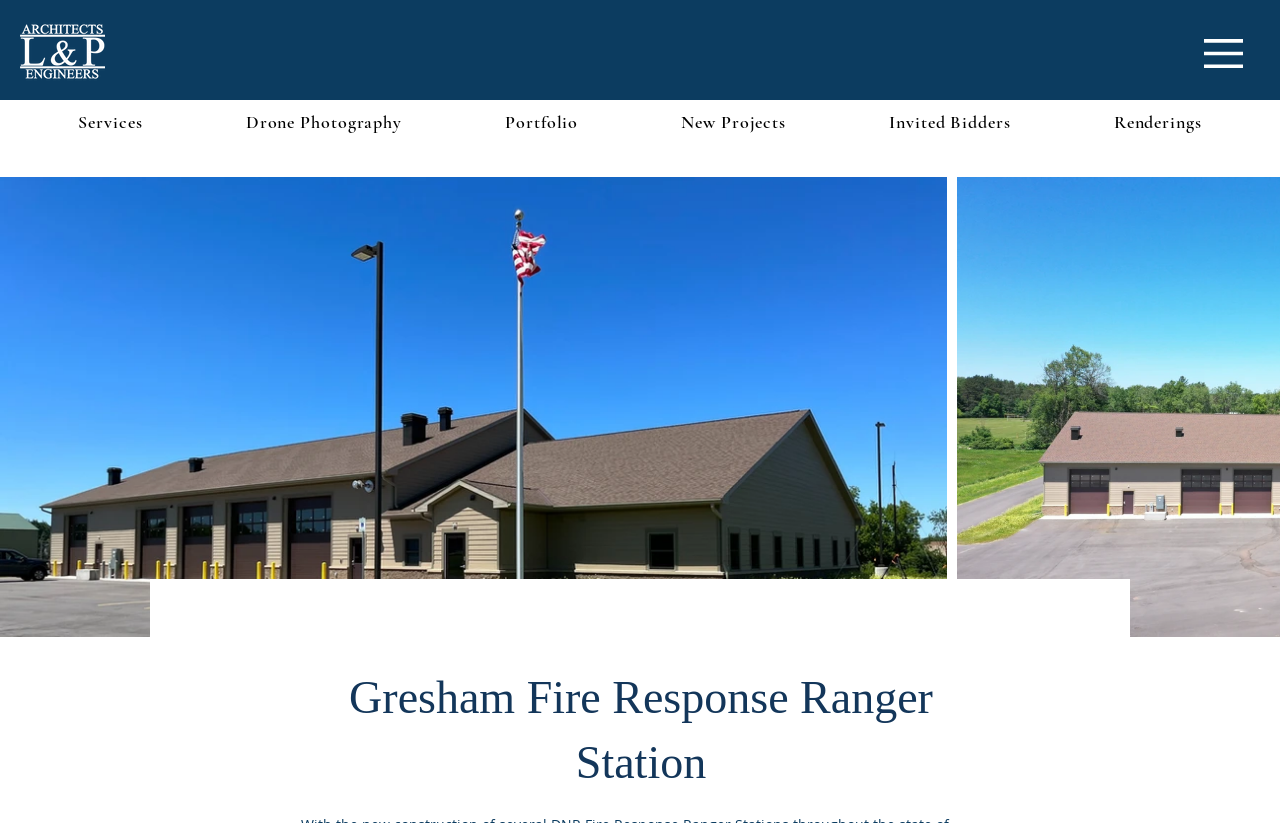Find the coordinates for the bounding box of the element with this description: "New Projects".

[0.495, 0.122, 0.651, 0.175]